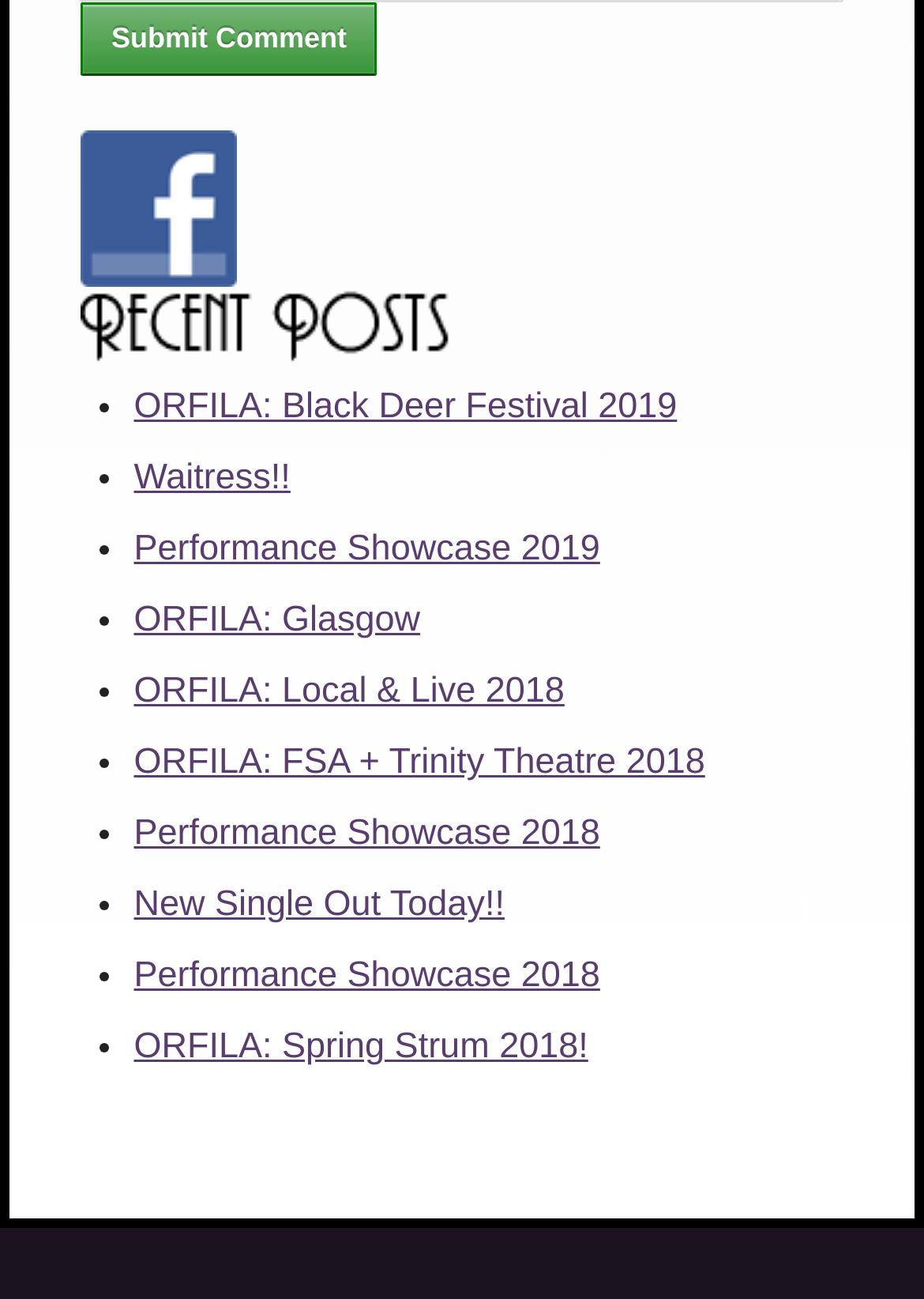Find the bounding box coordinates for the HTML element described in this sentence: "ORFILA: Spring Strum 2018!". Provide the coordinates as four float numbers between 0 and 1, in the format [left, top, right, bottom].

[0.145, 0.79, 0.637, 0.821]